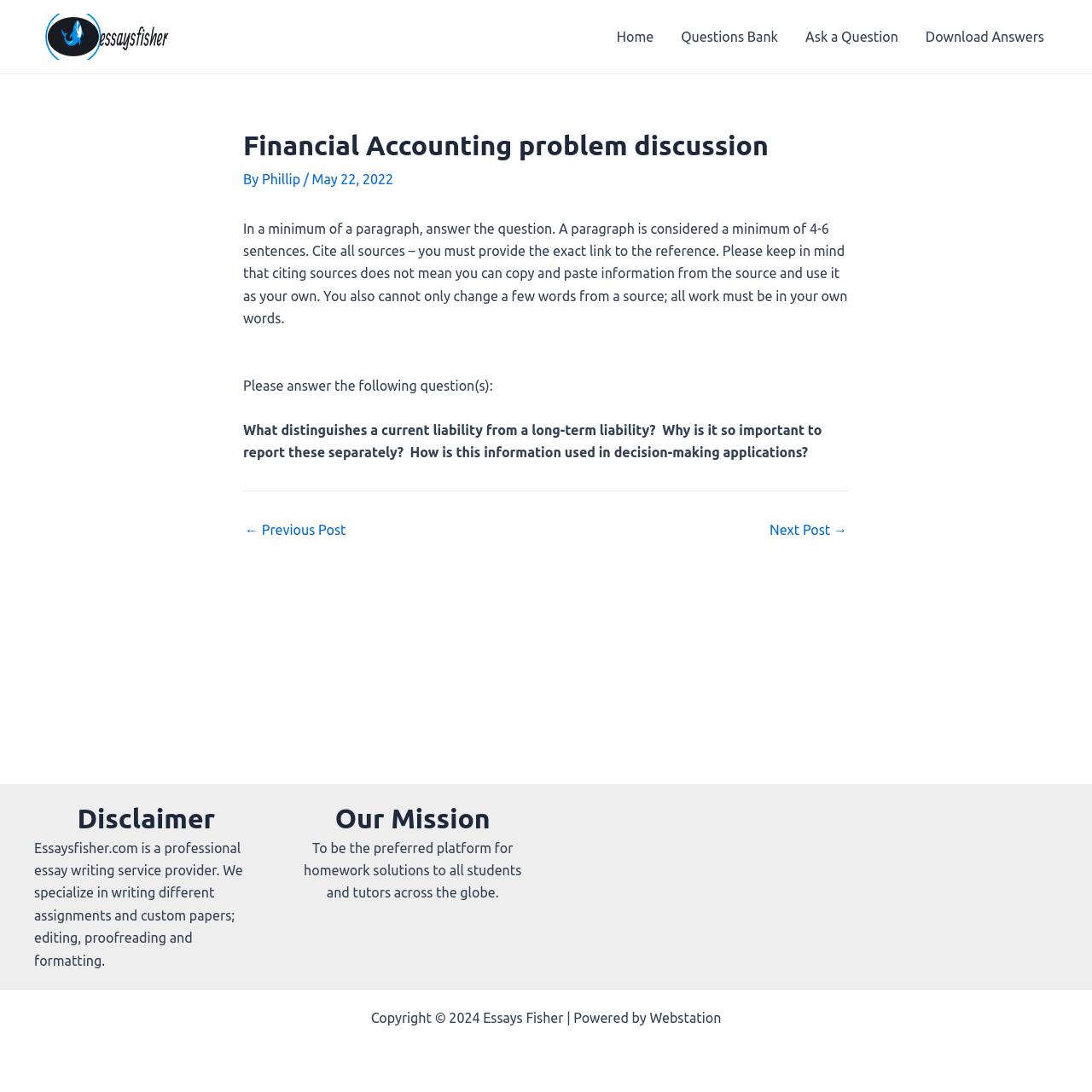What is the name of the website's mission?
Please look at the screenshot and answer in one word or a short phrase.

To be the preferred platform for homework solutions